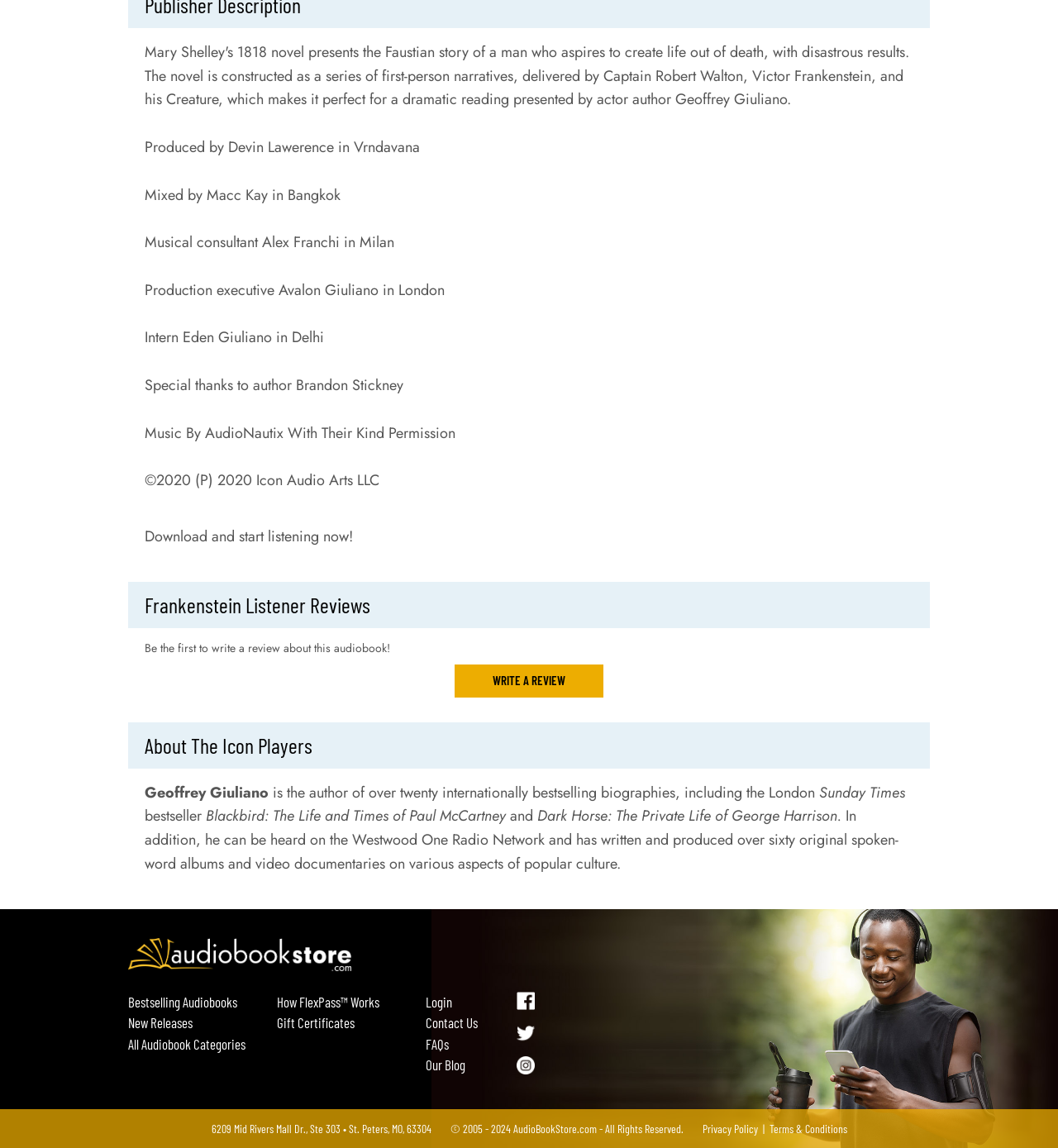Please locate the bounding box coordinates of the region I need to click to follow this instruction: "Go to AudiobookStore.com Home".

[0.121, 0.811, 0.332, 0.823]